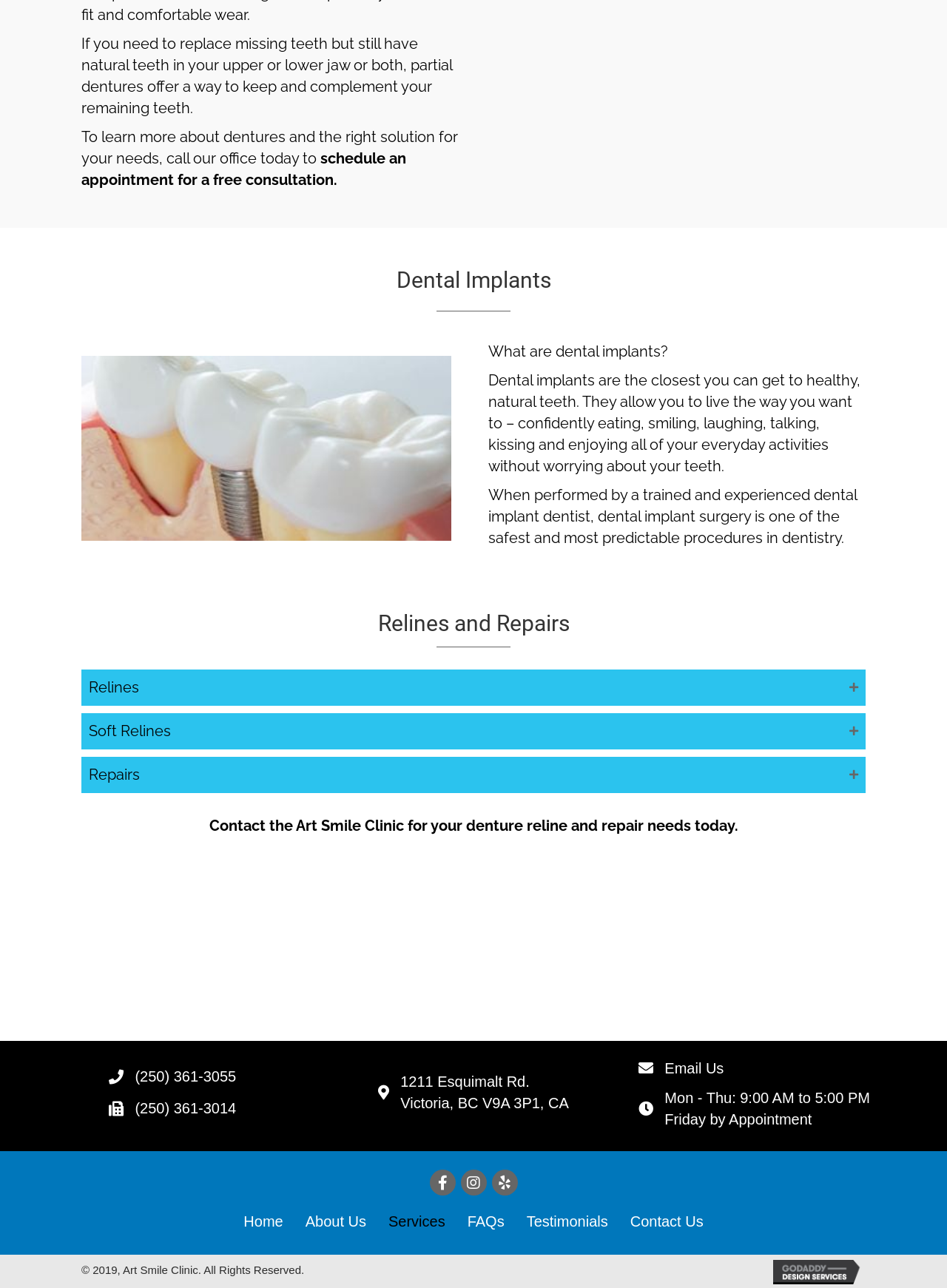Determine the bounding box coordinates of the clickable area required to perform the following instruction: "Email Us". The coordinates should be represented as four float numbers between 0 and 1: [left, top, right, bottom].

[0.702, 0.823, 0.764, 0.836]